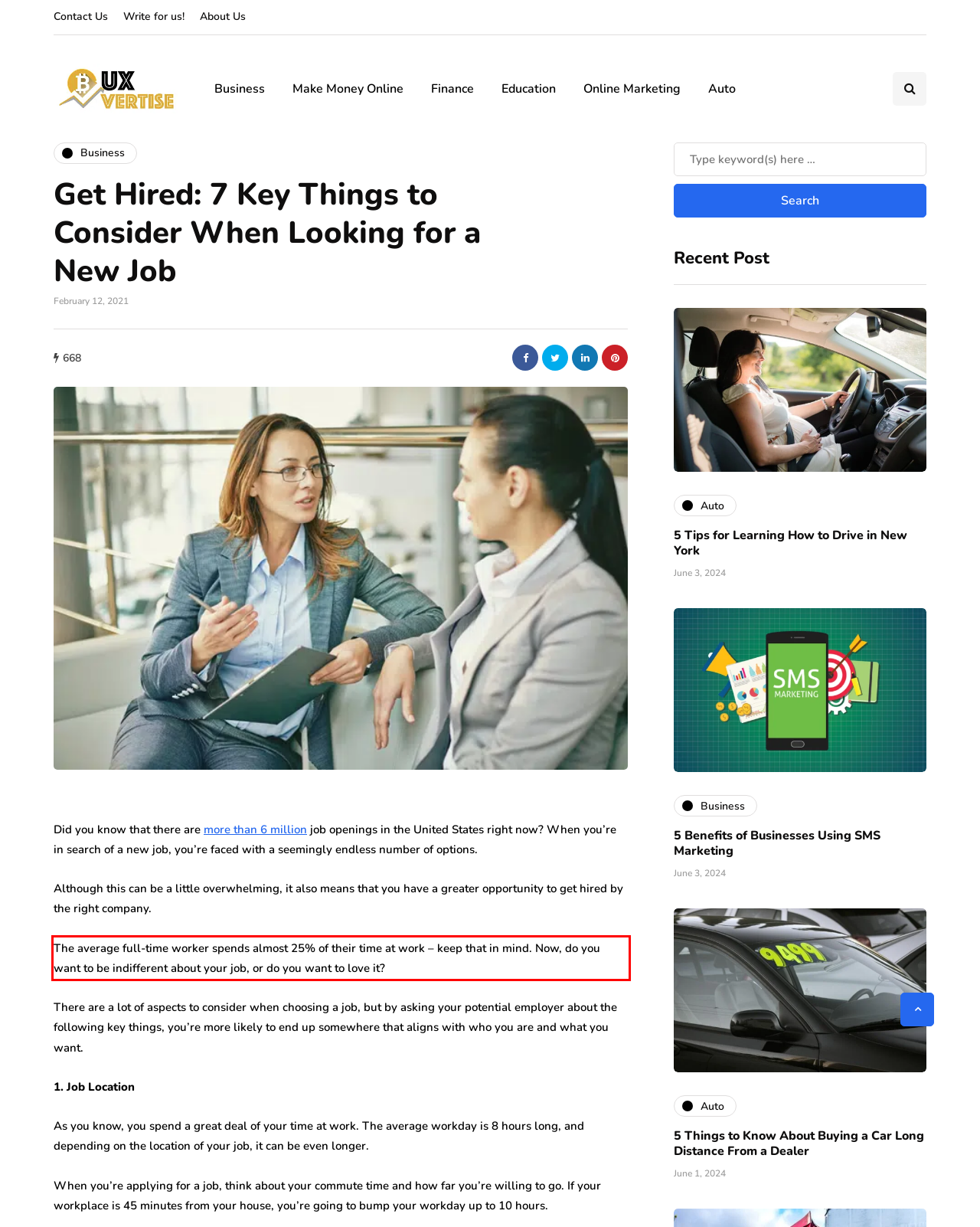Look at the webpage screenshot and recognize the text inside the red bounding box.

The average full-time worker spends almost 25% of their time at work – keep that in mind. Now, do you want to be indifferent about your job, or do you want to love it?